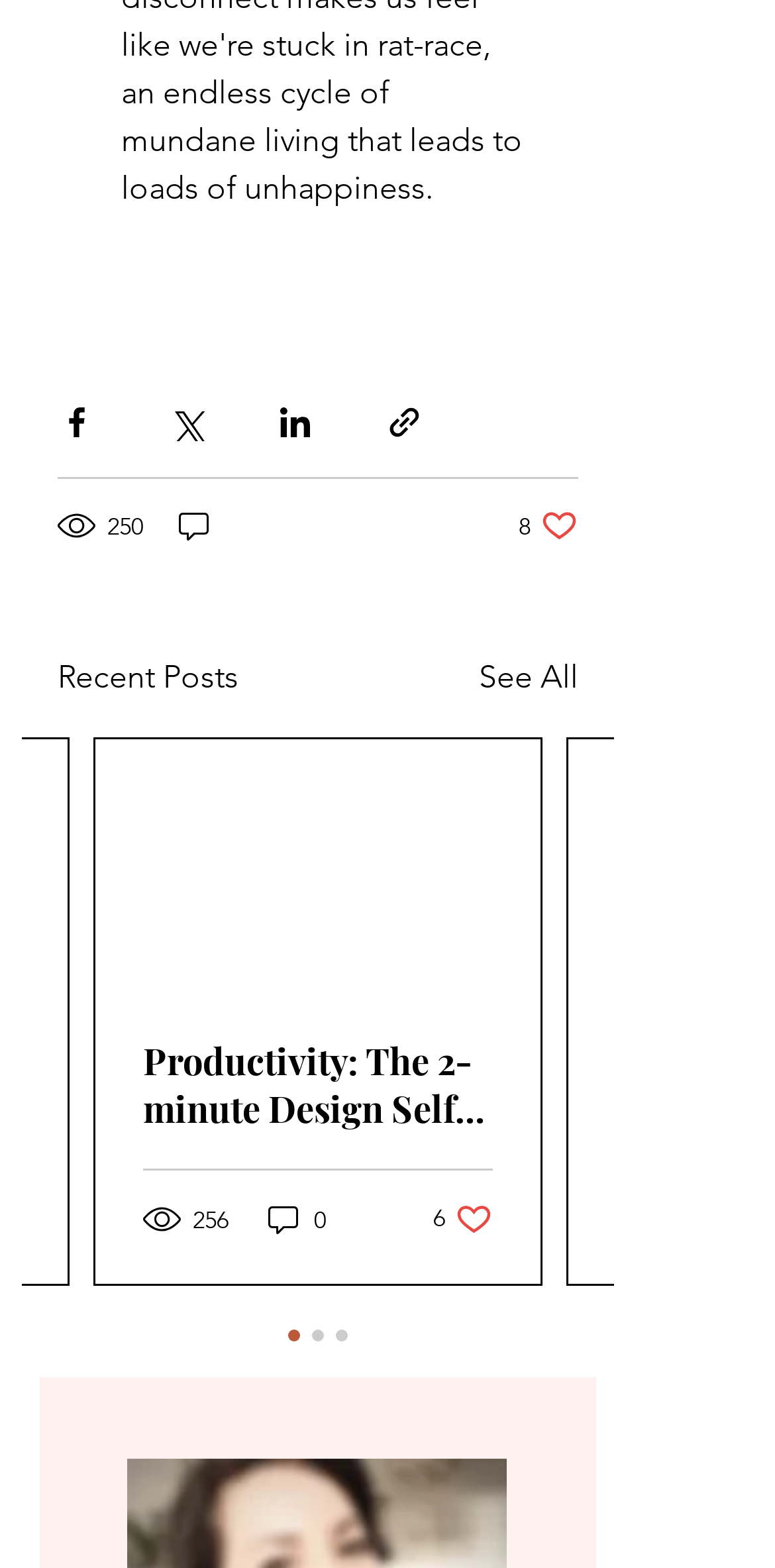What is the purpose of the buttons with social media icons?
Please utilize the information in the image to give a detailed response to the question.

I found the answer by looking at the button elements with social media icons, such as 'Share via Facebook', 'Share via Twitter', etc. These buttons are likely to be used for sharing the content via social media platforms.